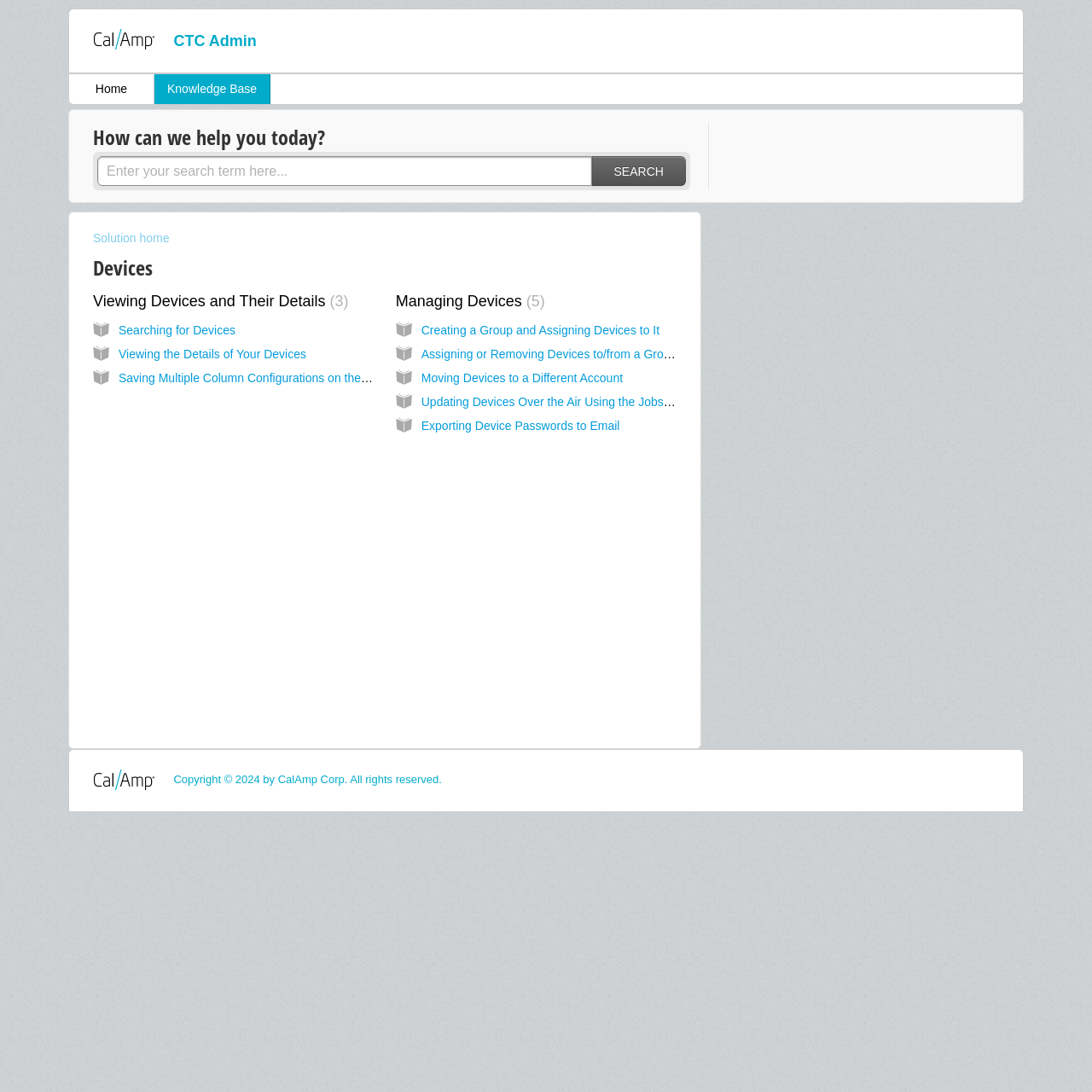Please answer the following question using a single word or phrase: 
What is the copyright information at the bottom of the webpage?

Copyright 2024 by CalAmp Corp.